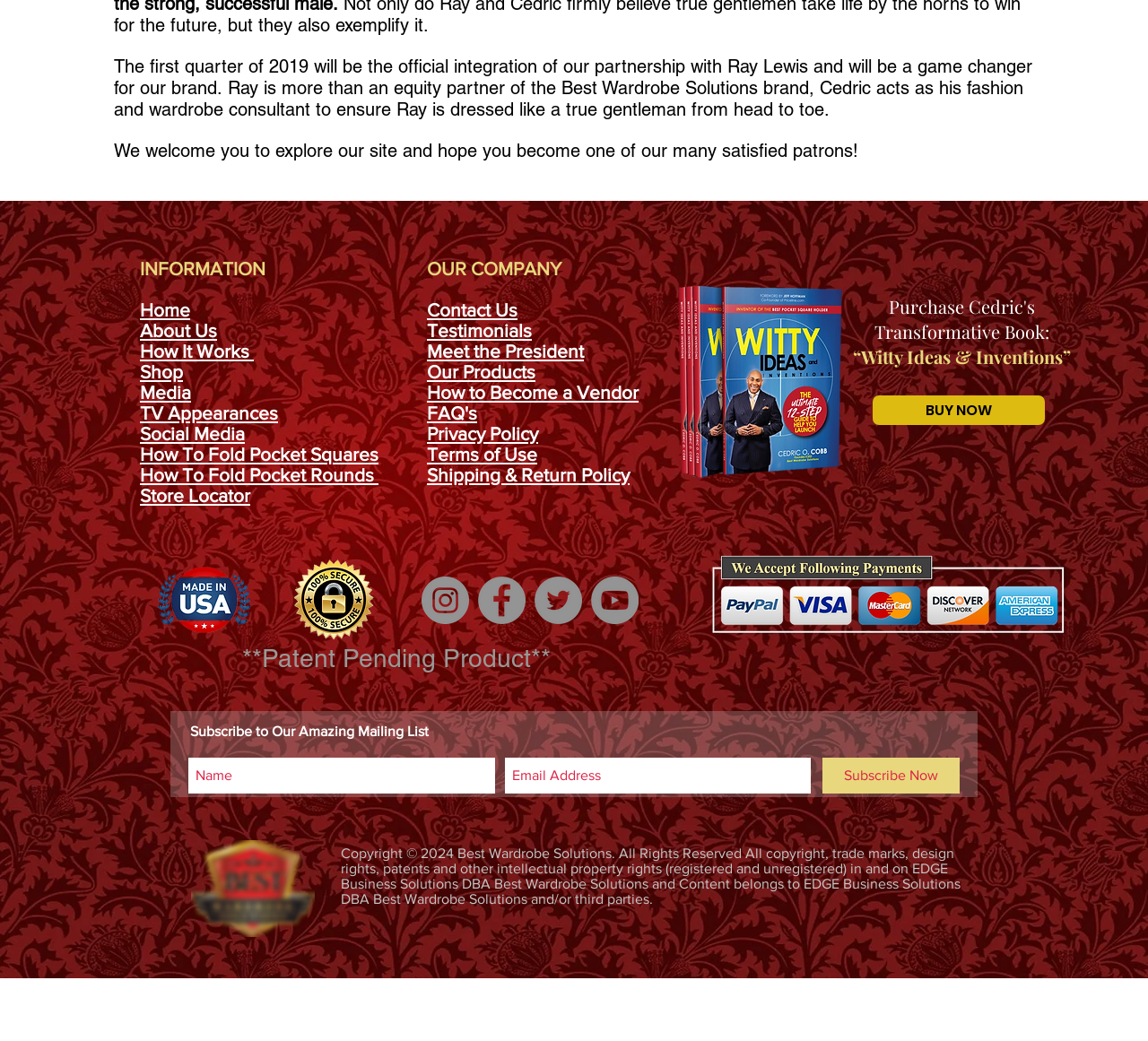Identify the coordinates of the bounding box for the element that must be clicked to accomplish the instruction: "Read 'Norfolk Schools Cross Country Finals' news".

None